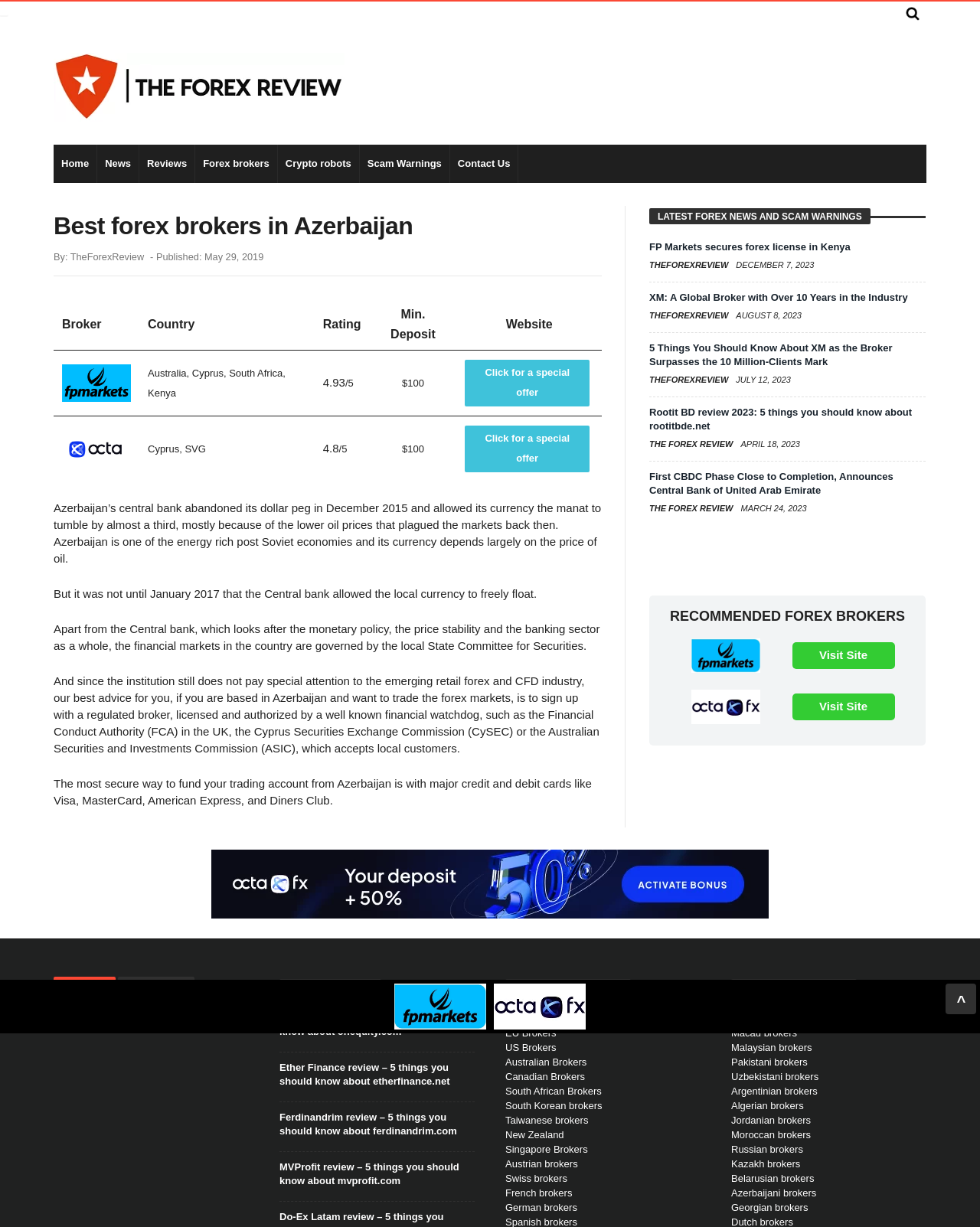Find the bounding box coordinates of the area to click in order to follow the instruction: "Click on the 'FP Markets' broker link".

[0.063, 0.307, 0.134, 0.316]